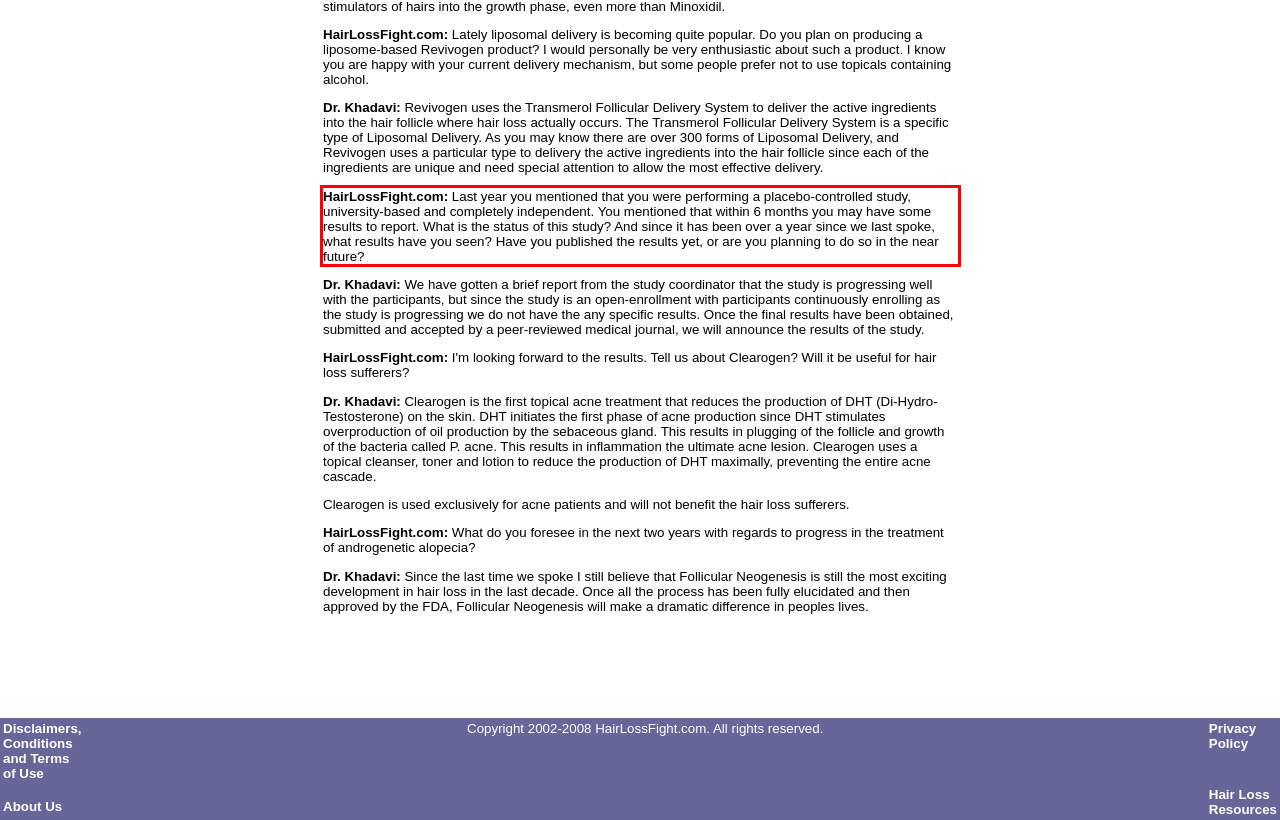Using OCR, extract the text content found within the red bounding box in the given webpage screenshot.

HairLossFight.com: Last year you mentioned that you were performing a placebo-controlled study, university-based and completely independent. You mentioned that within 6 months you may have some results to report. What is the status of this study? And since it has been over a year since we last spoke, what results have you seen? Have you published the results yet, or are you planning to do so in the near future?